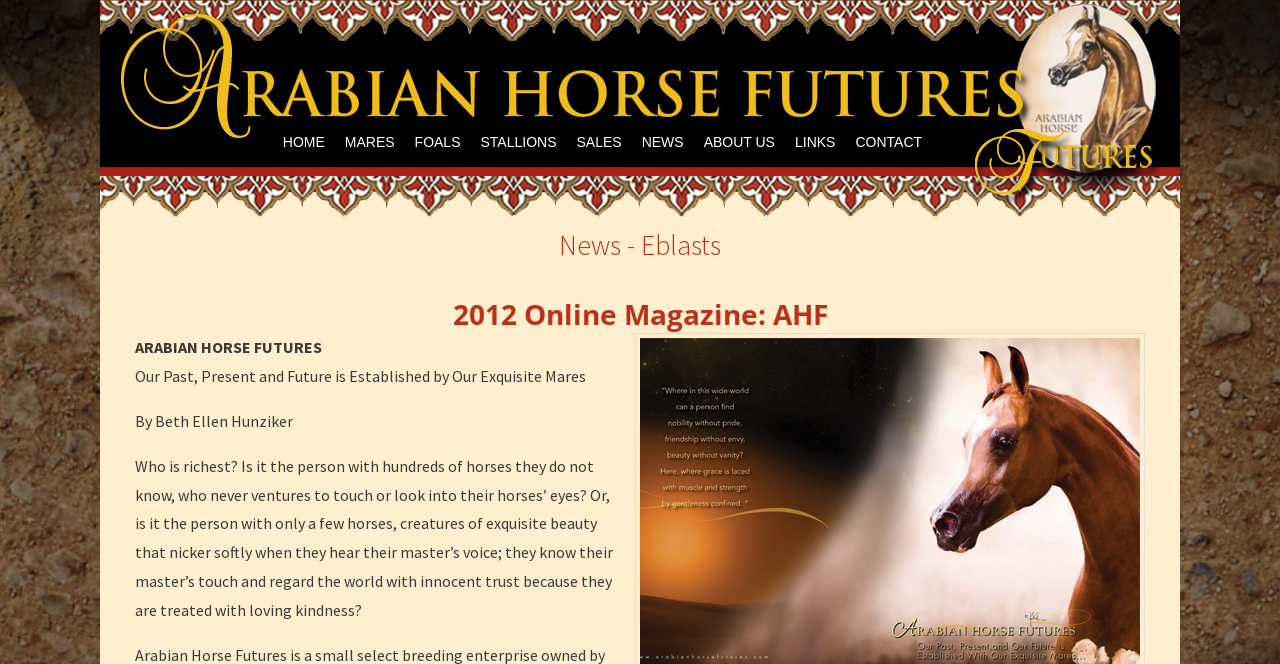Please locate the bounding box coordinates of the element that should be clicked to complete the given instruction: "View the MARES page".

[0.262, 0.175, 0.316, 0.257]